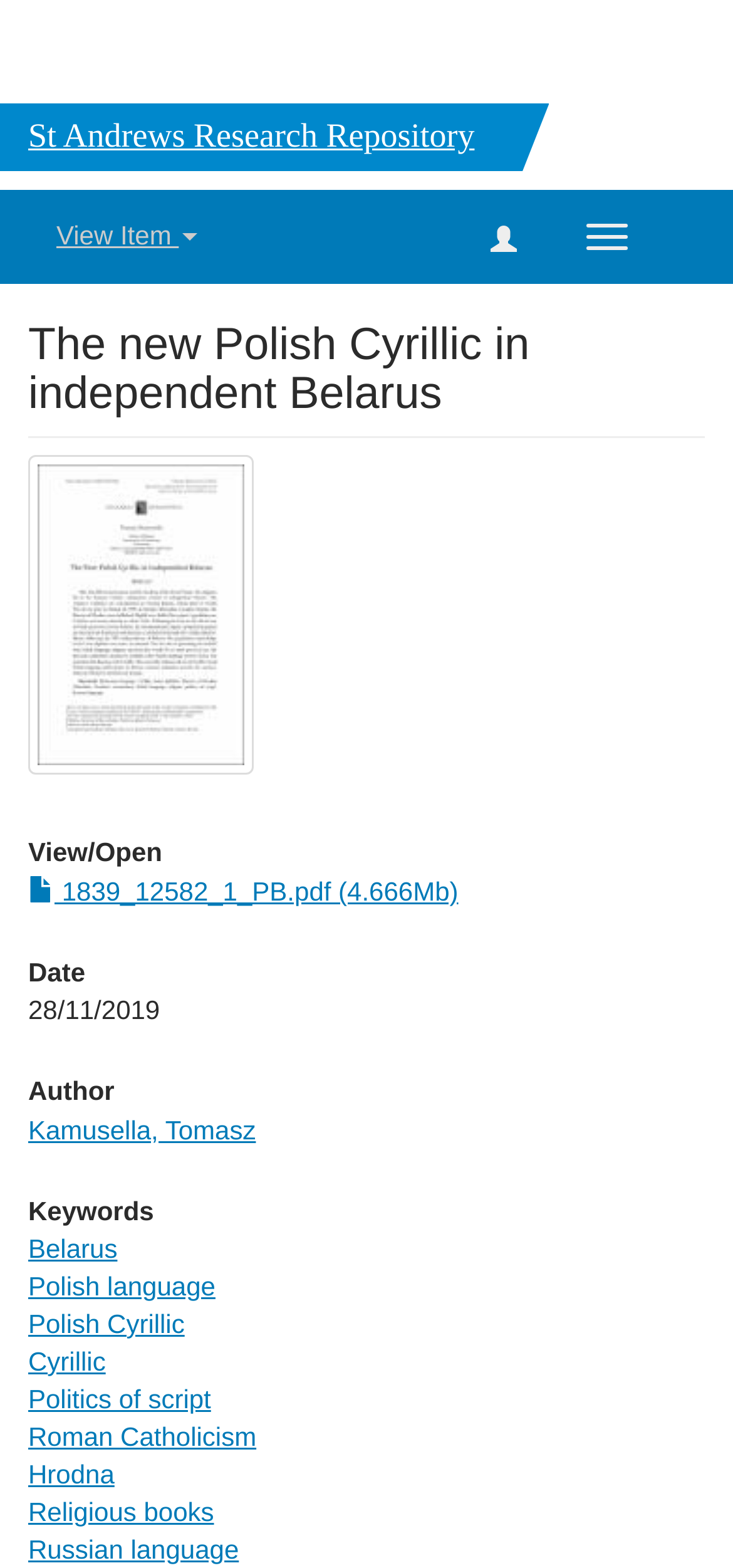Carefully examine the image and provide an in-depth answer to the question: What is the file size of the PDF file?

I found the file size of the PDF file by looking at the link element with the text '1839_12582_1_PB.pdf (4.666Mb)'.